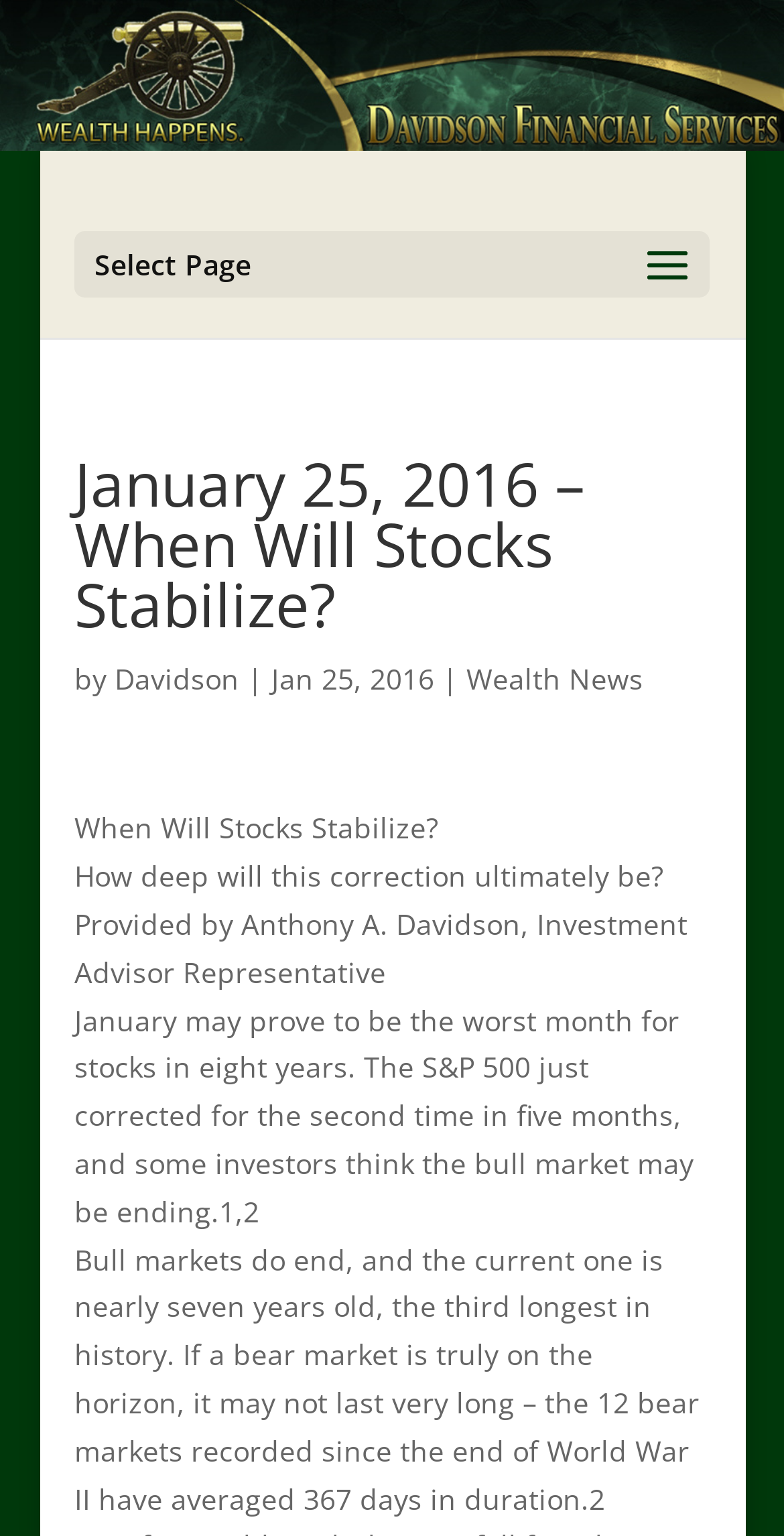Summarize the webpage with a detailed and informative caption.

The webpage appears to be a blog post or article discussing the stock market and its potential stabilization. At the top of the page, there is a large image that spans the entire width of the page. Below the image, there is a navigation menu with the option to "Select Page".

The main content of the page is divided into sections, with headings and paragraphs of text. The title of the article, "When Will Stocks Stabilize?", is prominently displayed in a large font size, followed by the subtitle "January 25, 2016" and the author's name, "Davidson". 

To the right of the title, there is a link to "Wealth News". The main article text begins below the title, with a series of paragraphs discussing the stock market correction and its potential impact. The text is divided into sections, with the first section discussing the possibility of the bull market ending, and the second section providing historical context on the duration of bear markets.

There are no other images on the page besides the large image at the top. The overall layout is simple, with a focus on the text content.